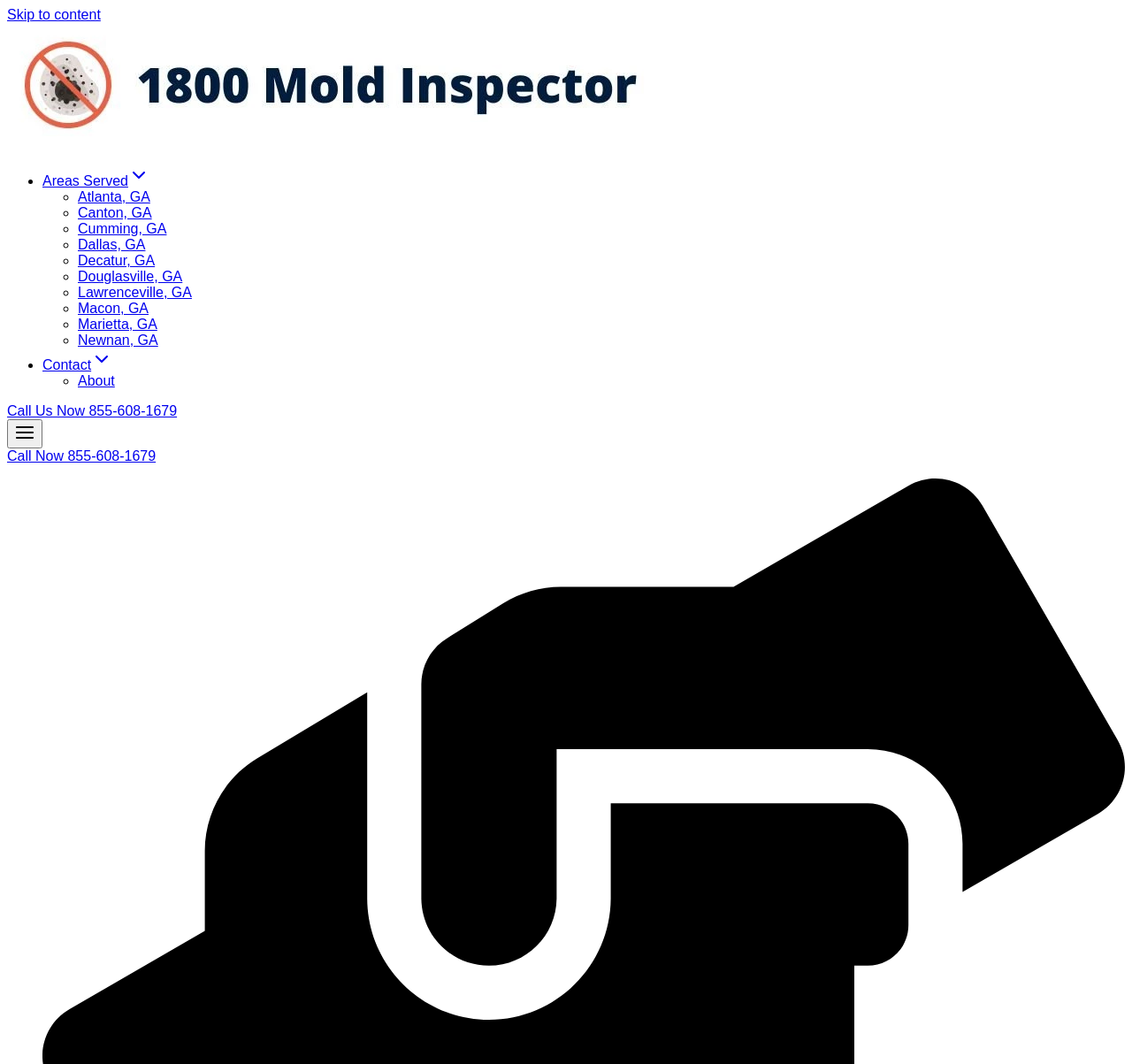Highlight the bounding box of the UI element that corresponds to this description: "alt="1800 Mold Inspector logo"".

[0.006, 0.126, 0.592, 0.14]